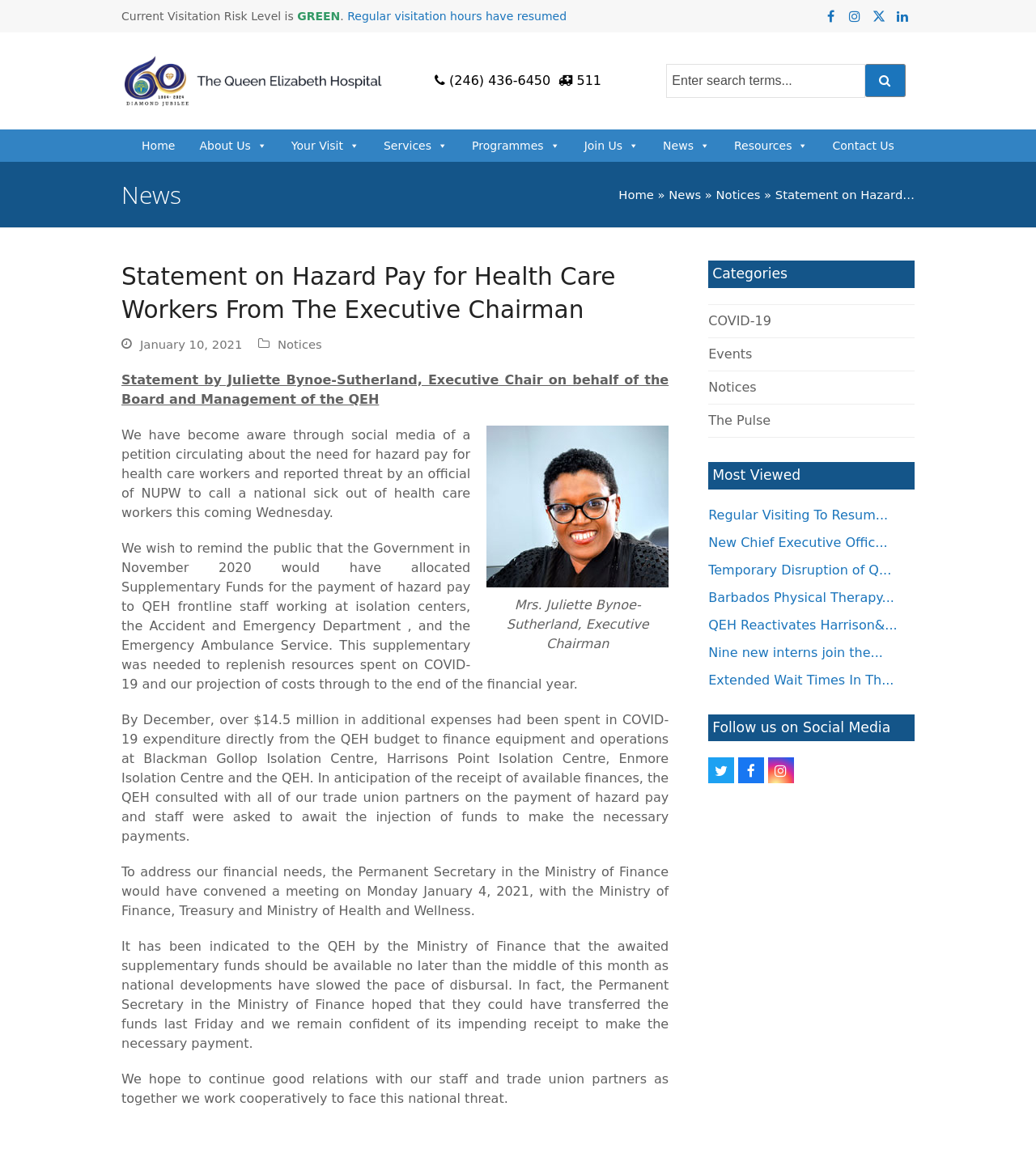Please specify the bounding box coordinates in the format (top-left x, top-left y, bottom-right x, bottom-right y), with values ranging from 0 to 1. Identify the bounding box for the UI component described as follows: The Pulse

[0.684, 0.358, 0.744, 0.371]